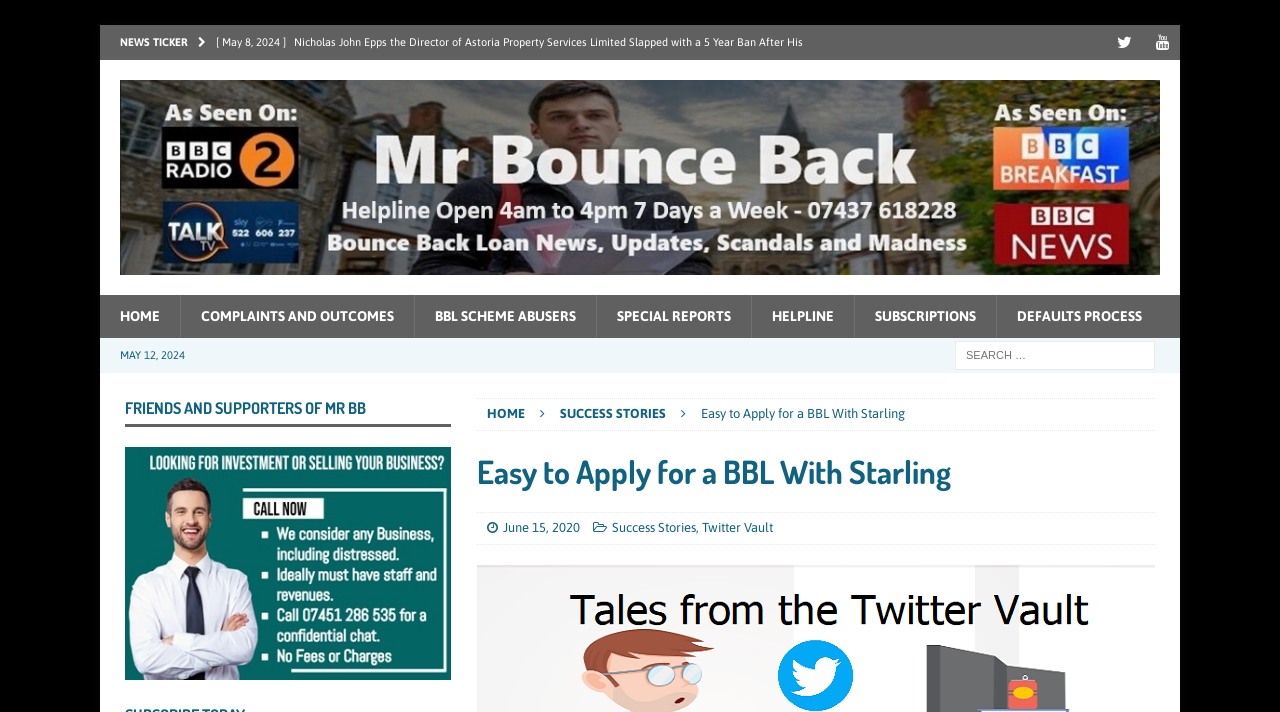Provide a one-word or short-phrase response to the question:
How many social media links are present on this webpage?

2